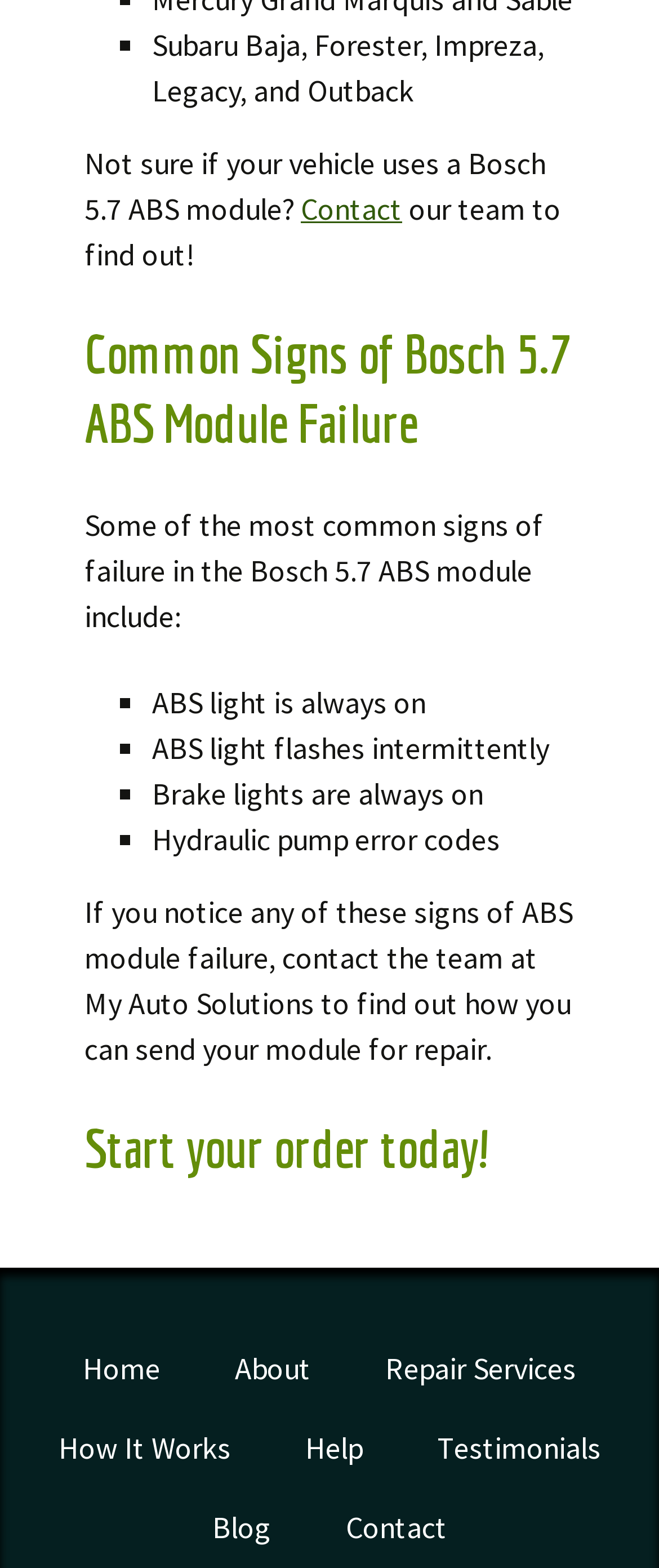Can you determine the bounding box coordinates of the area that needs to be clicked to fulfill the following instruction: "Learn about repair services"?

[0.585, 0.861, 0.874, 0.885]